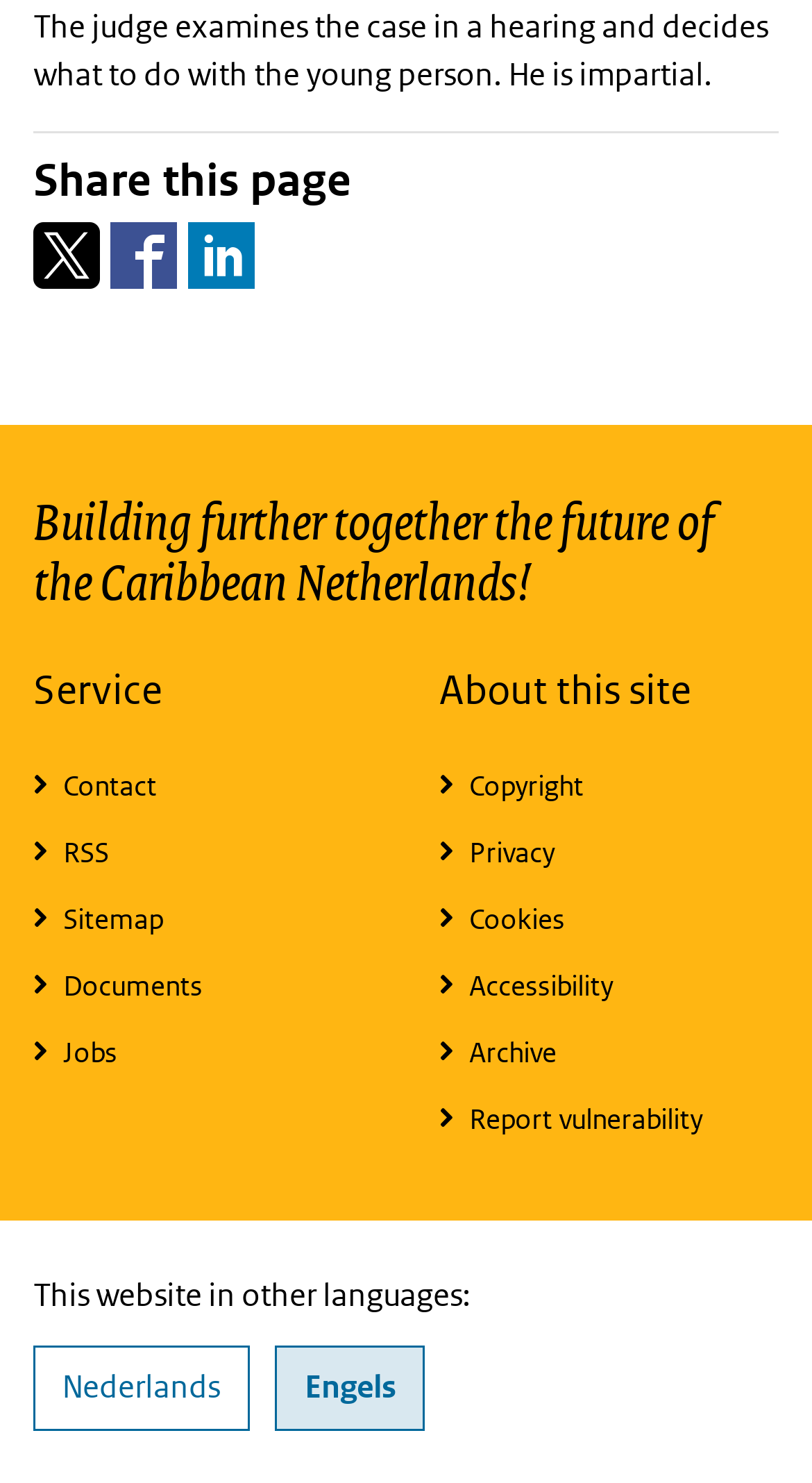What languages are available on this webpage?
Respond to the question with a single word or phrase according to the image.

2